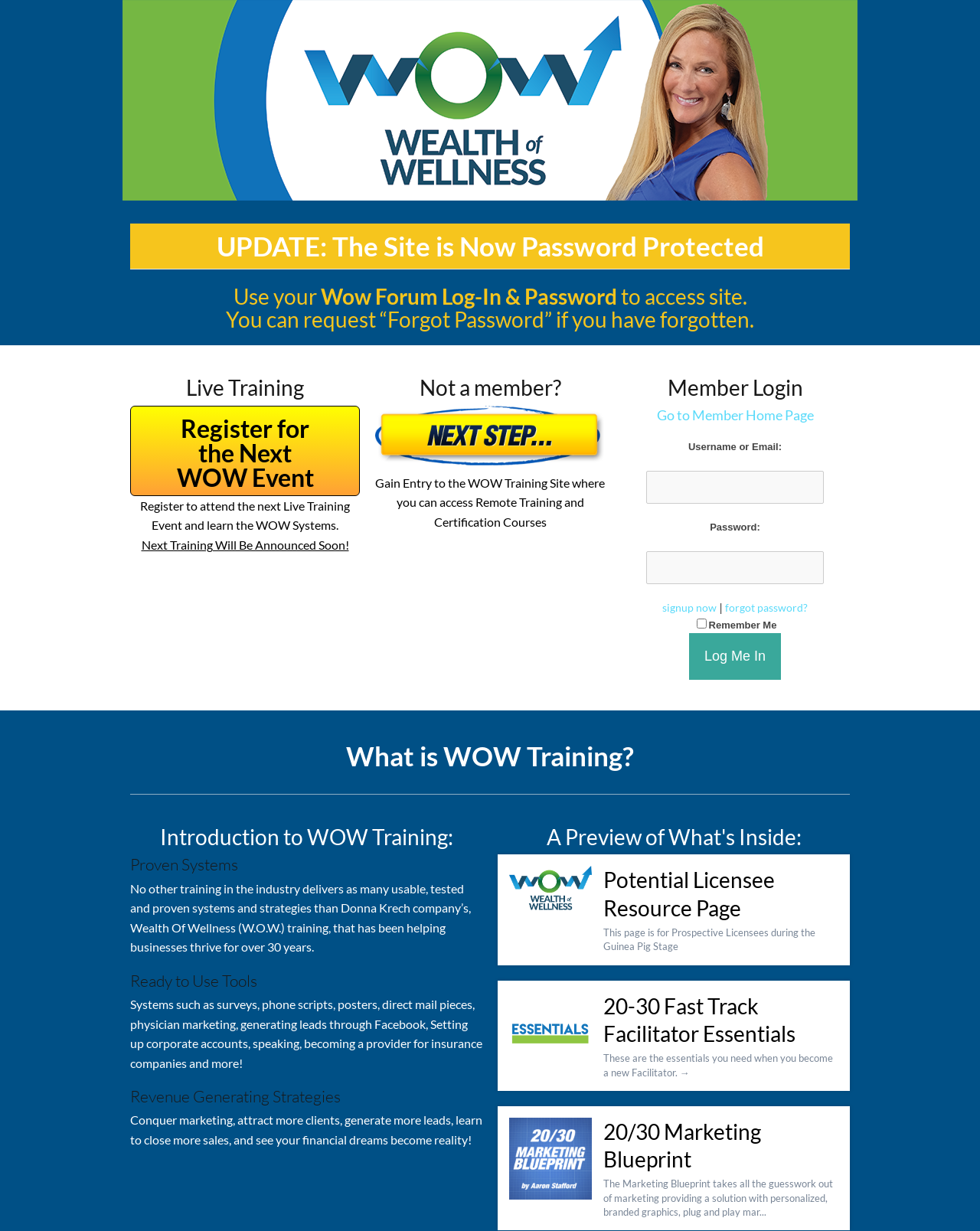Please find the bounding box coordinates of the clickable region needed to complete the following instruction: "Click the 'Log Me In' button". The bounding box coordinates must consist of four float numbers between 0 and 1, i.e., [left, top, right, bottom].

[0.703, 0.514, 0.797, 0.552]